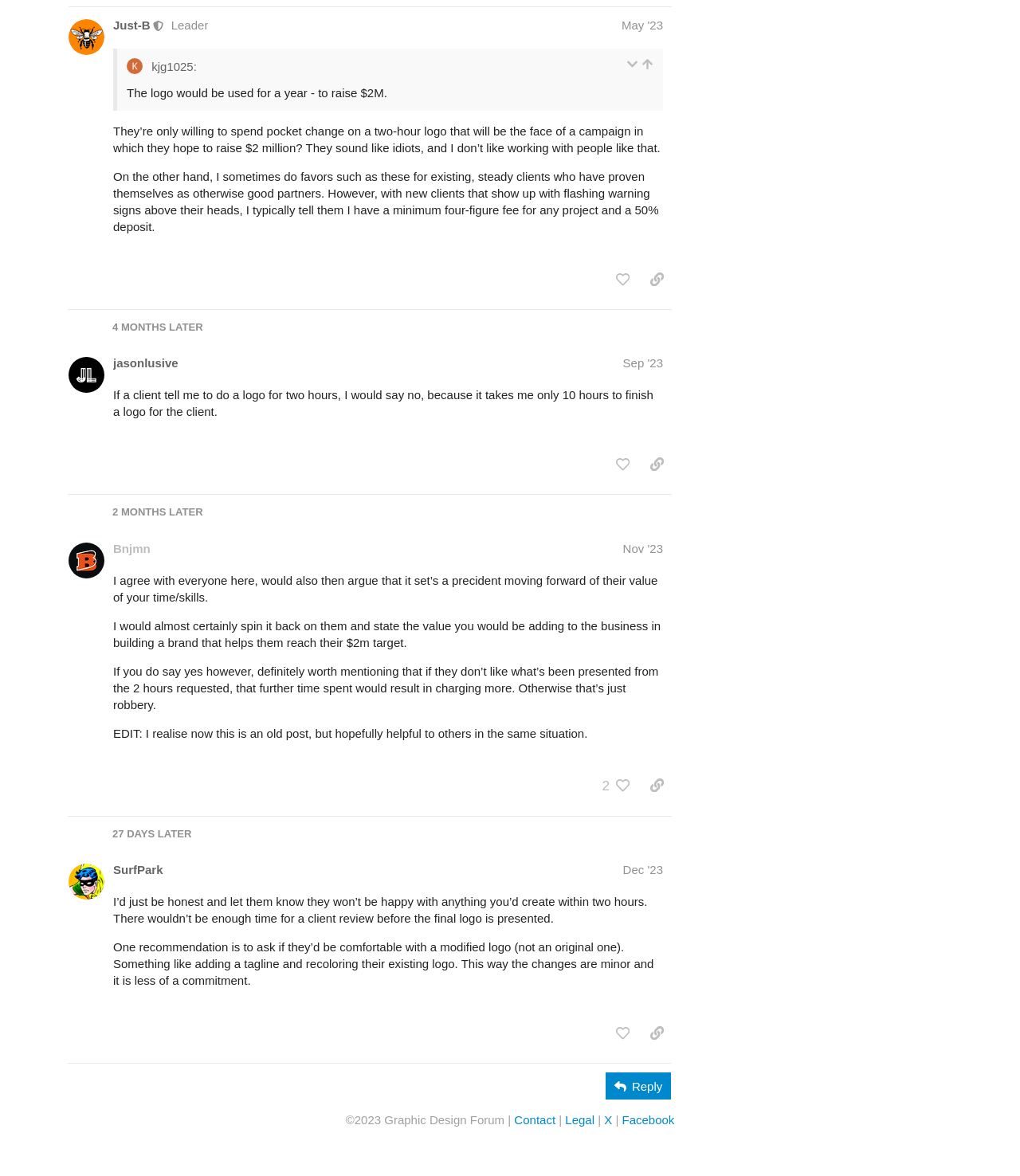Find the bounding box coordinates of the element to click in order to complete the given instruction: "visit Office of the Provost."

None